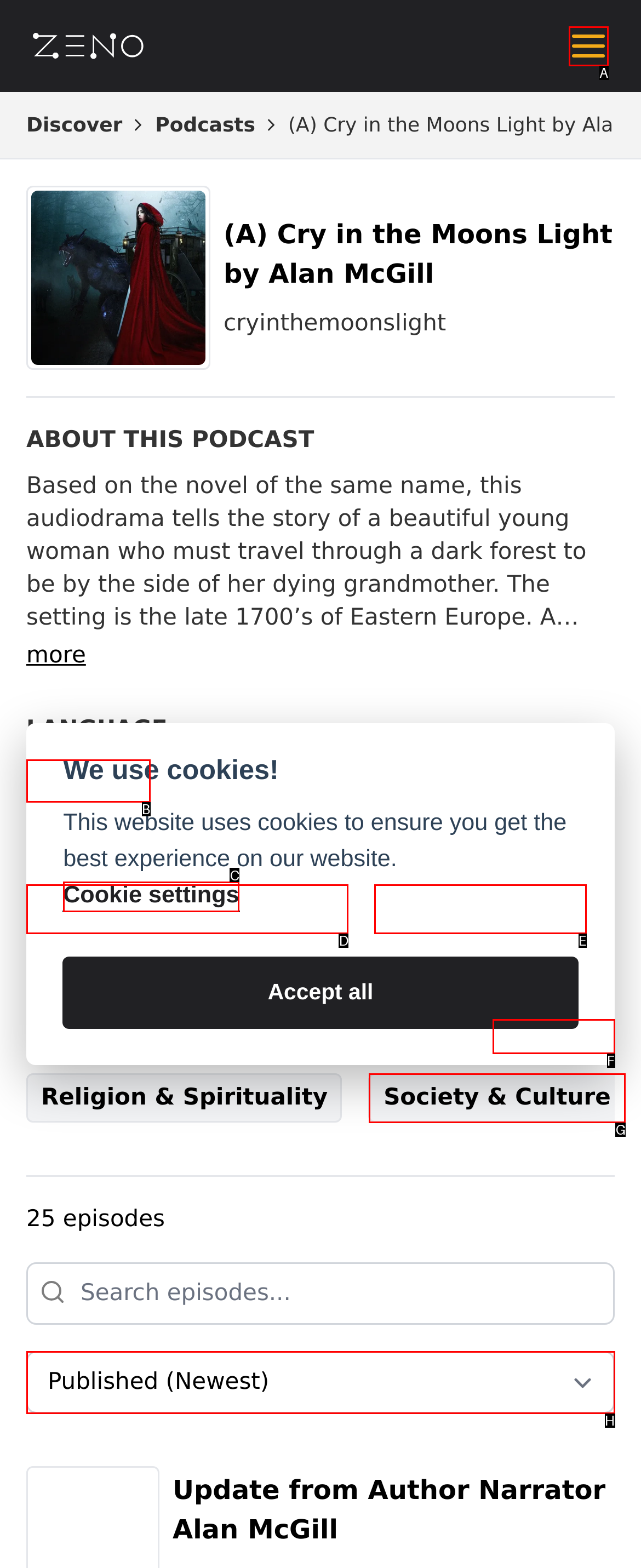For the task: View all top categories, identify the HTML element to click.
Provide the letter corresponding to the right choice from the given options.

F